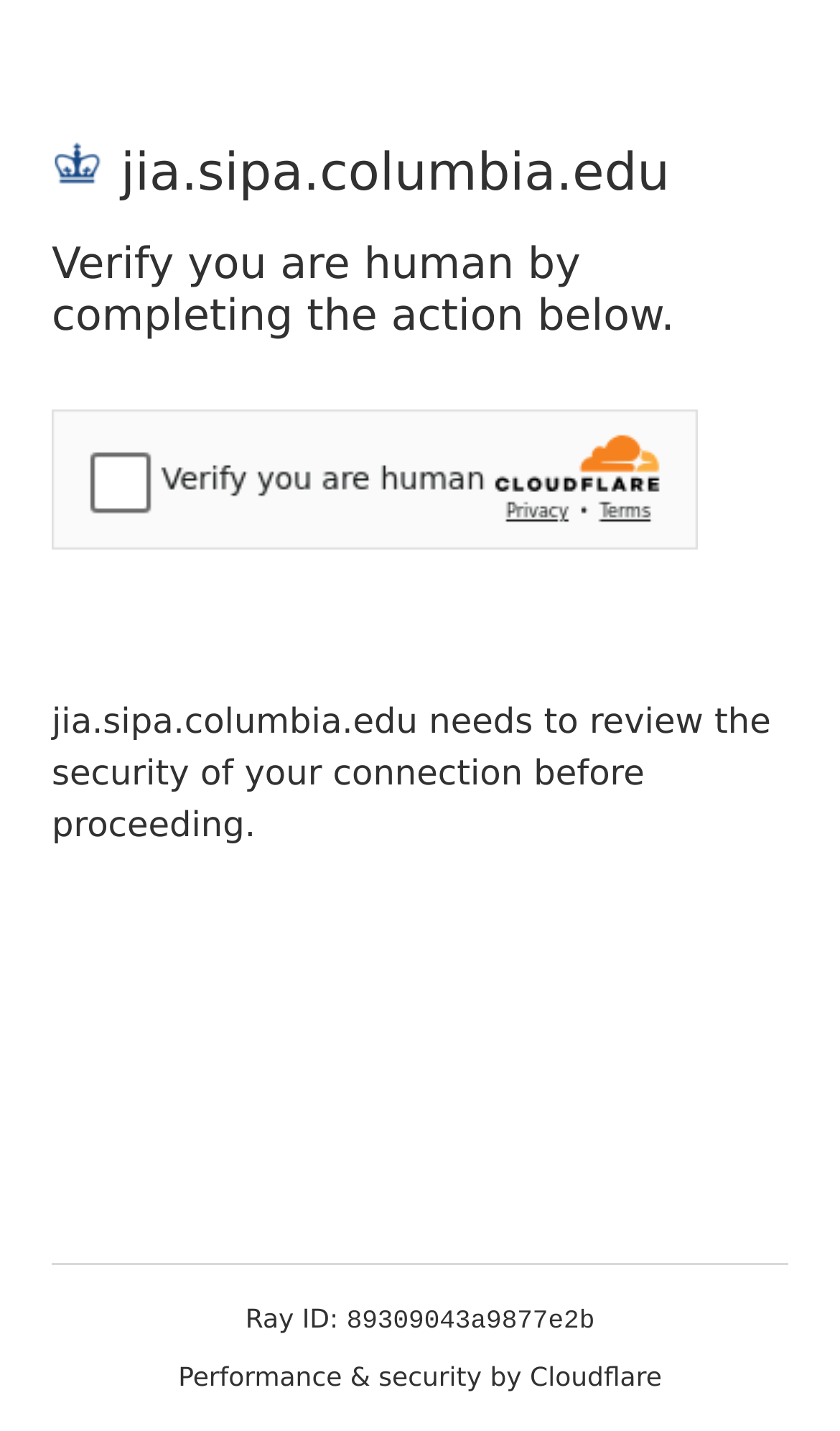What is the website waiting for before proceeding? From the image, respond with a single word or brief phrase.

Security review